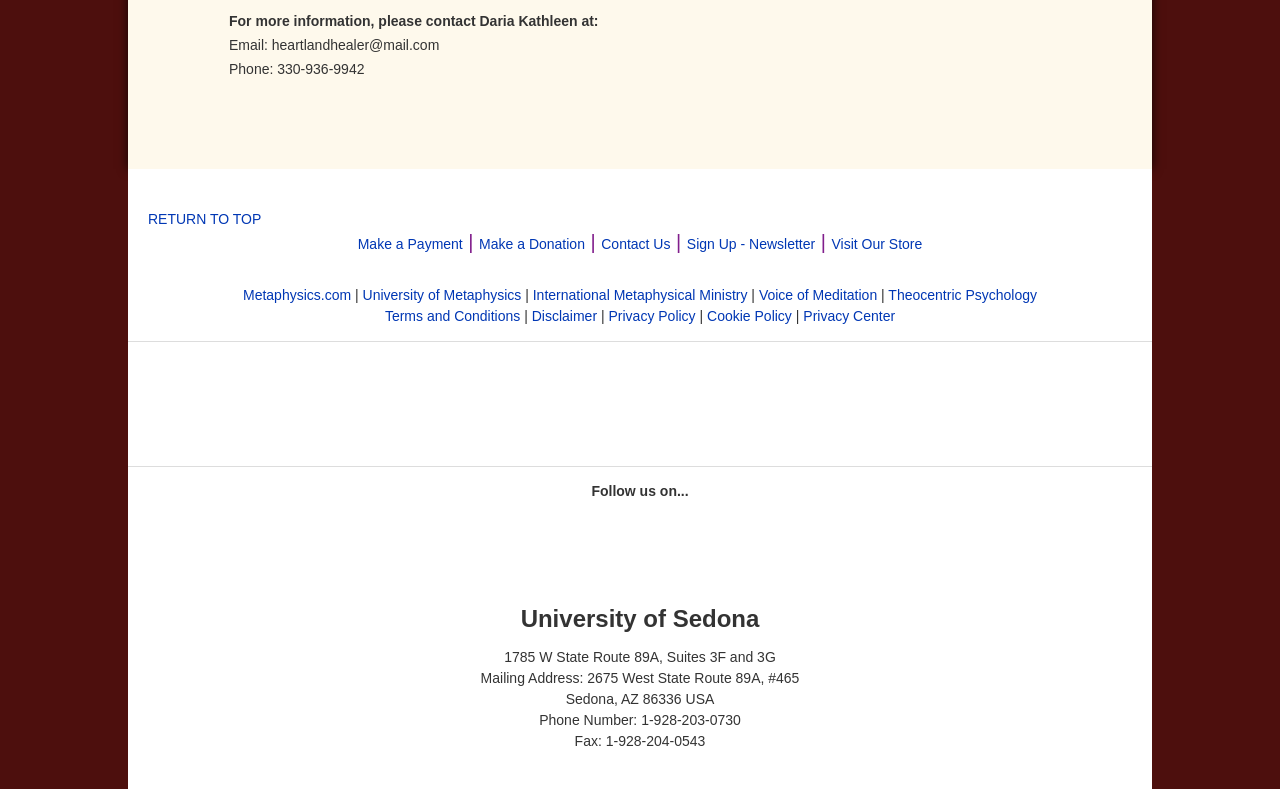Predict the bounding box of the UI element based on the description: "Cookie Policy". The coordinates should be four float numbers between 0 and 1, formatted as [left, top, right, bottom].

[0.552, 0.39, 0.619, 0.411]